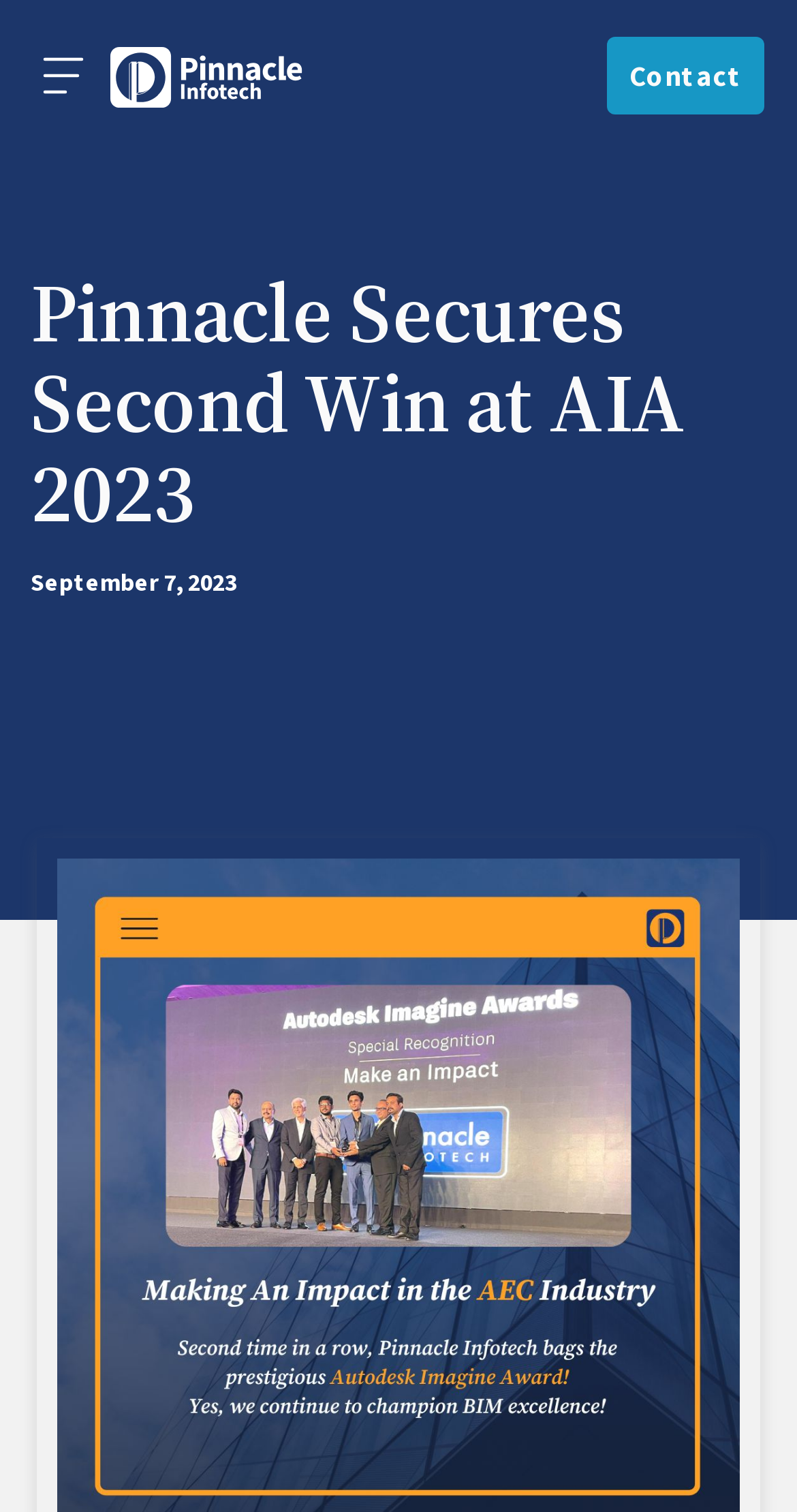Determine and generate the text content of the webpage's headline.

Pinnacle Secures Second Win at AIA 2023